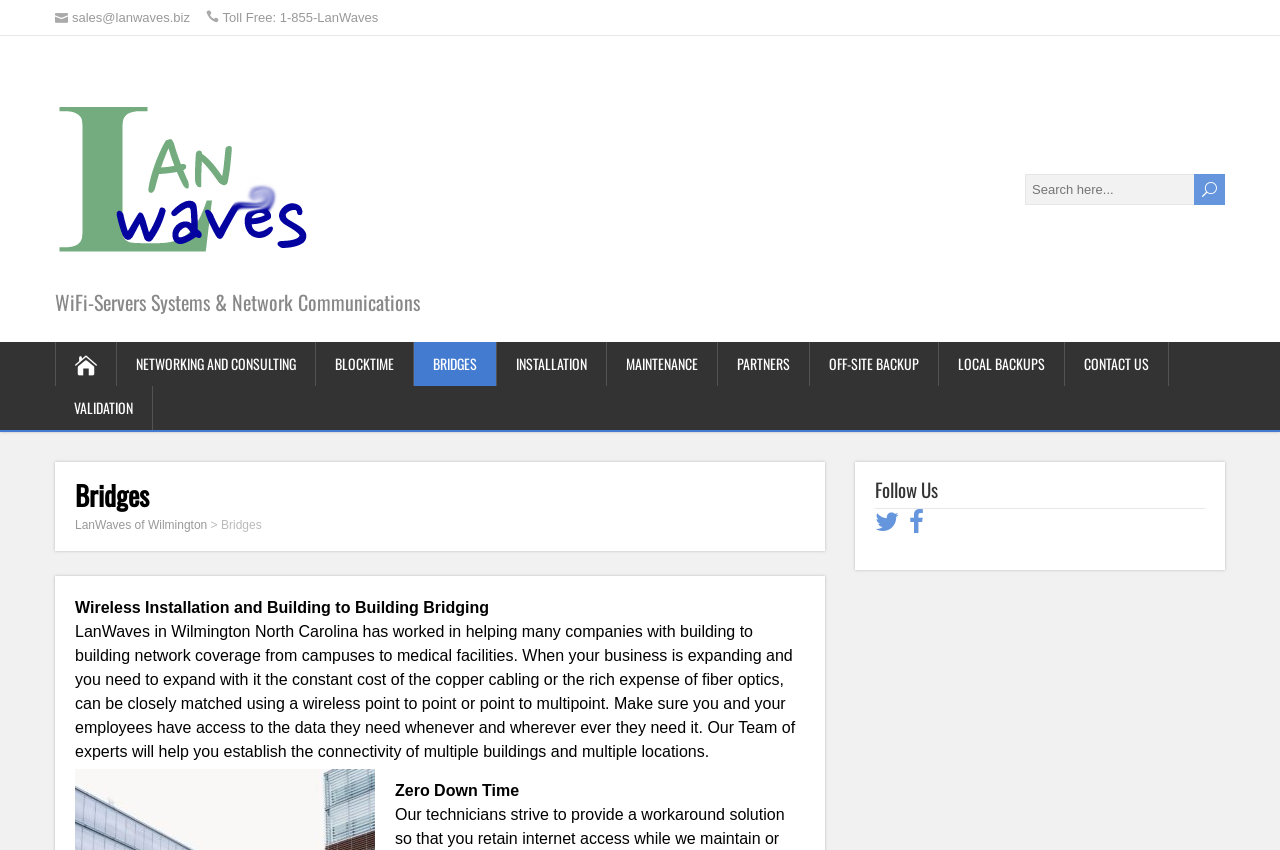How many navigation links are there?
Please provide a single word or phrase as your answer based on the image.

9